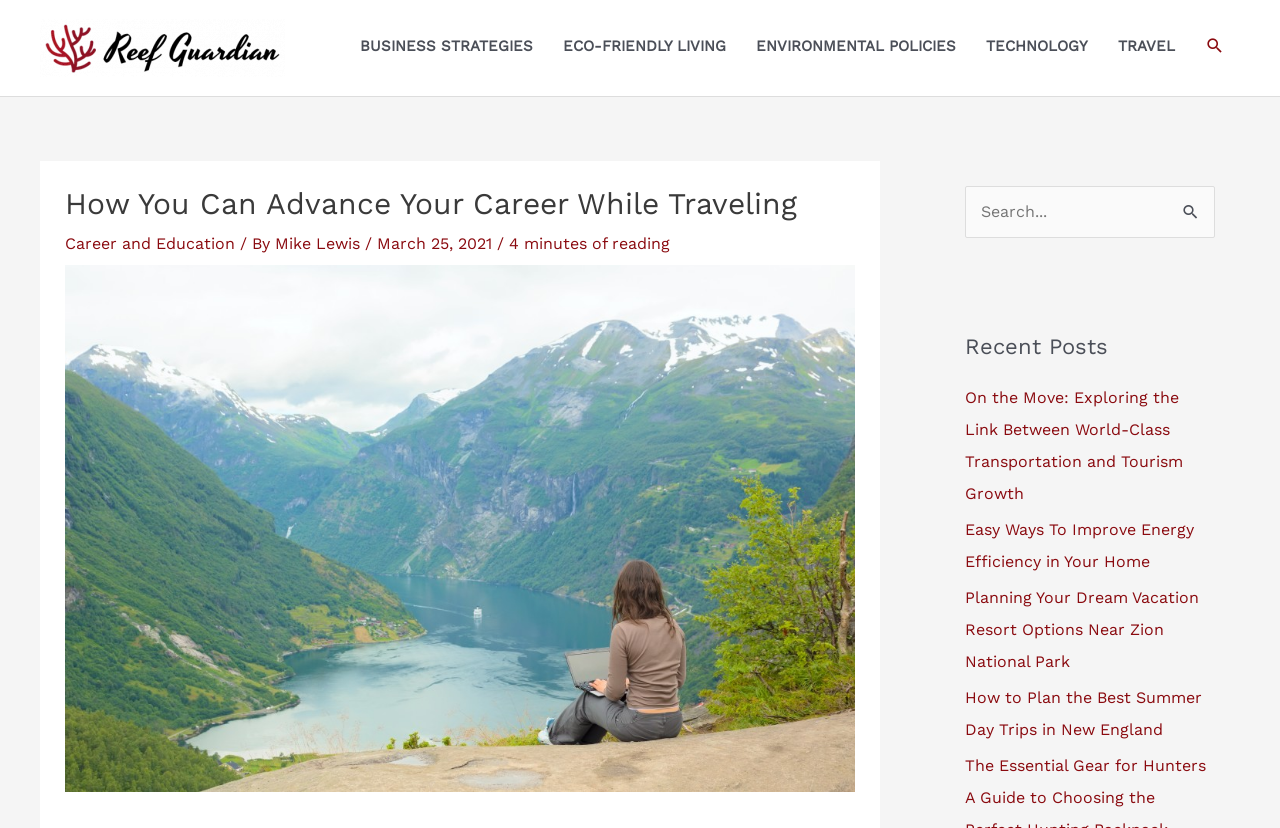Locate the bounding box coordinates of the clickable area needed to fulfill the instruction: "Click the Search button".

[0.914, 0.225, 0.949, 0.292]